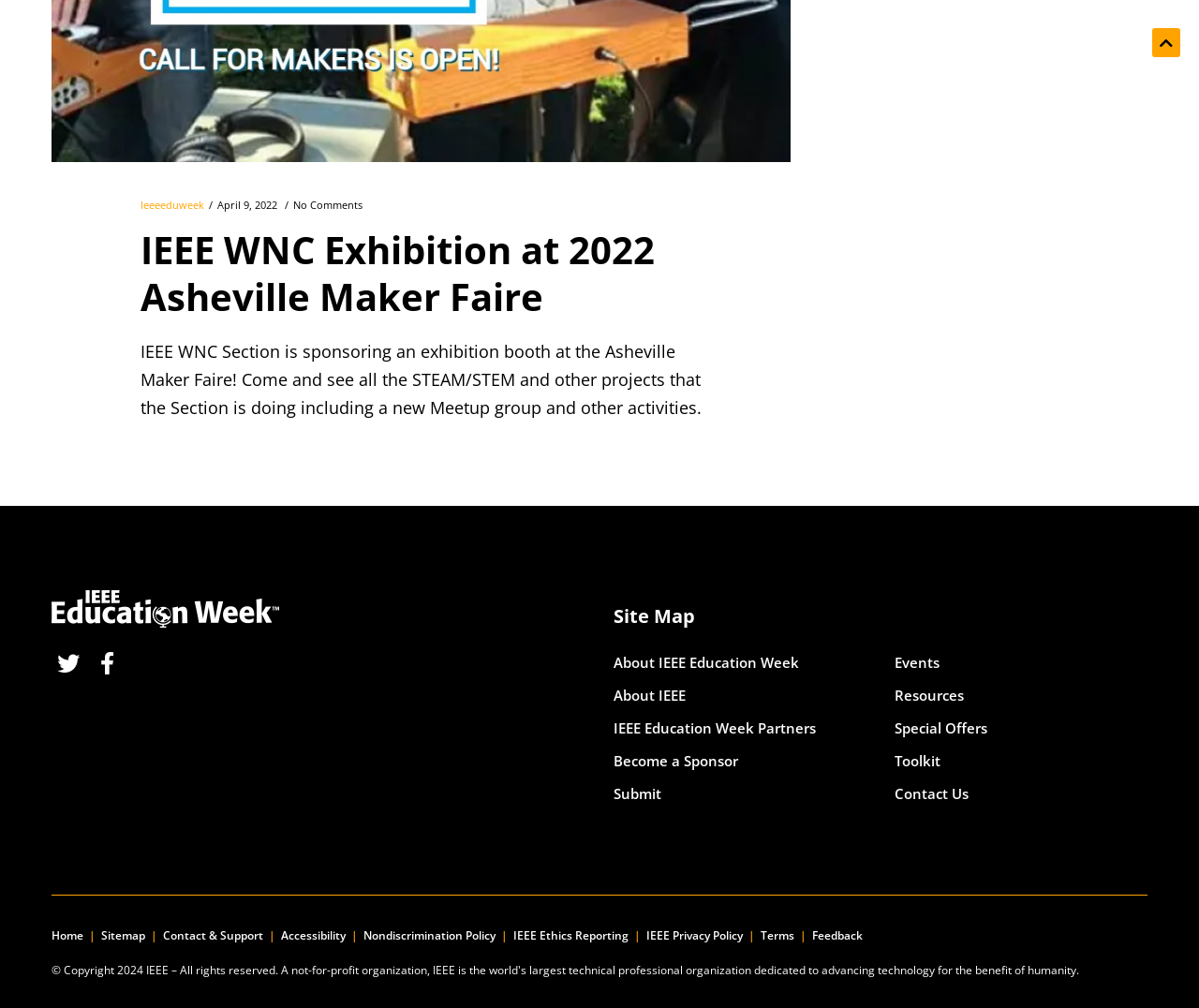What is the date of the Asheville Maker Faire?
From the screenshot, supply a one-word or short-phrase answer.

April 9, 2022